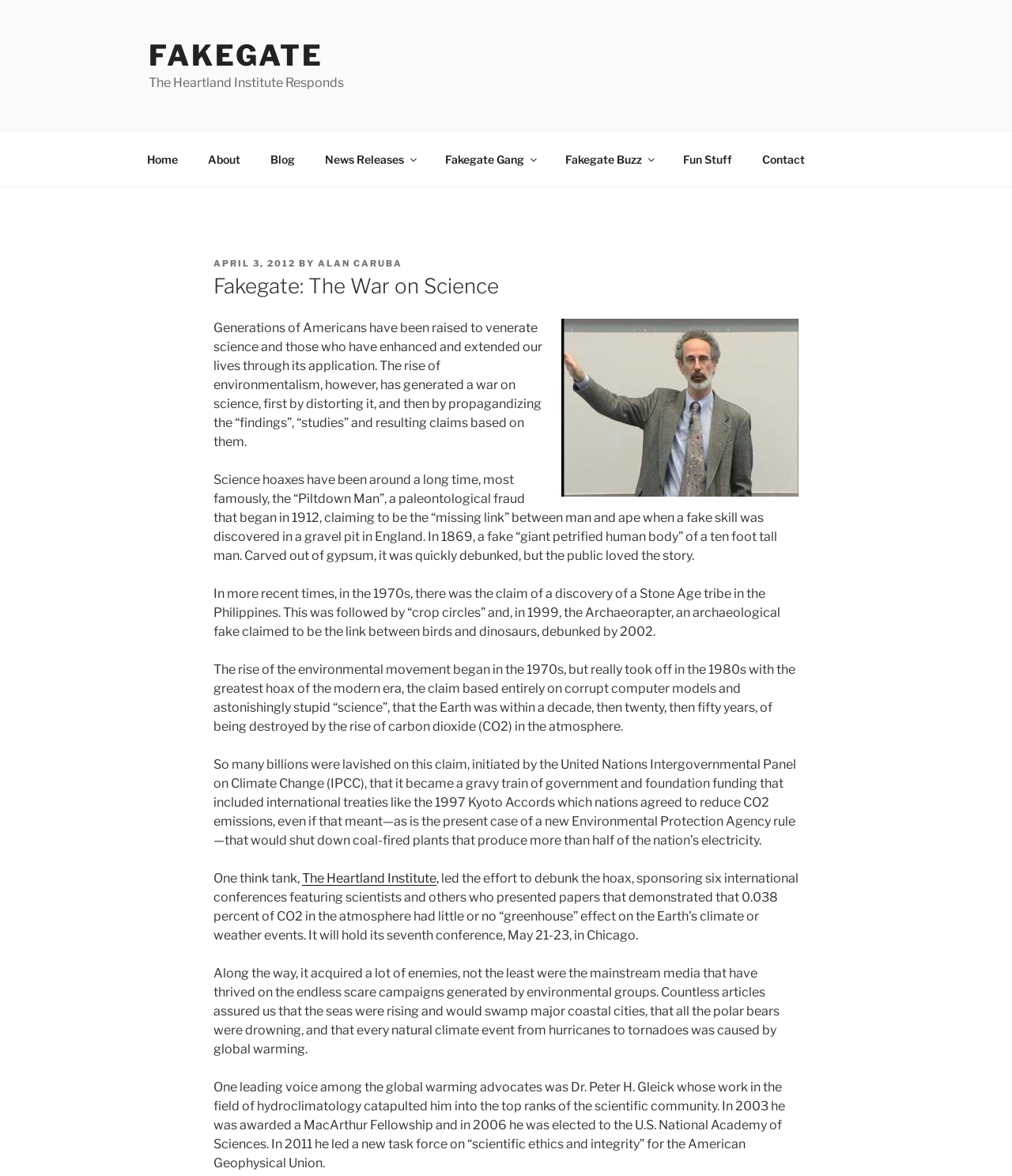Please indicate the bounding box coordinates of the element's region to be clicked to achieve the instruction: "Click on the 'Fakegate Gang' link". Provide the coordinates as four float numbers between 0 and 1, i.e., [left, top, right, bottom].

[0.426, 0.119, 0.542, 0.152]